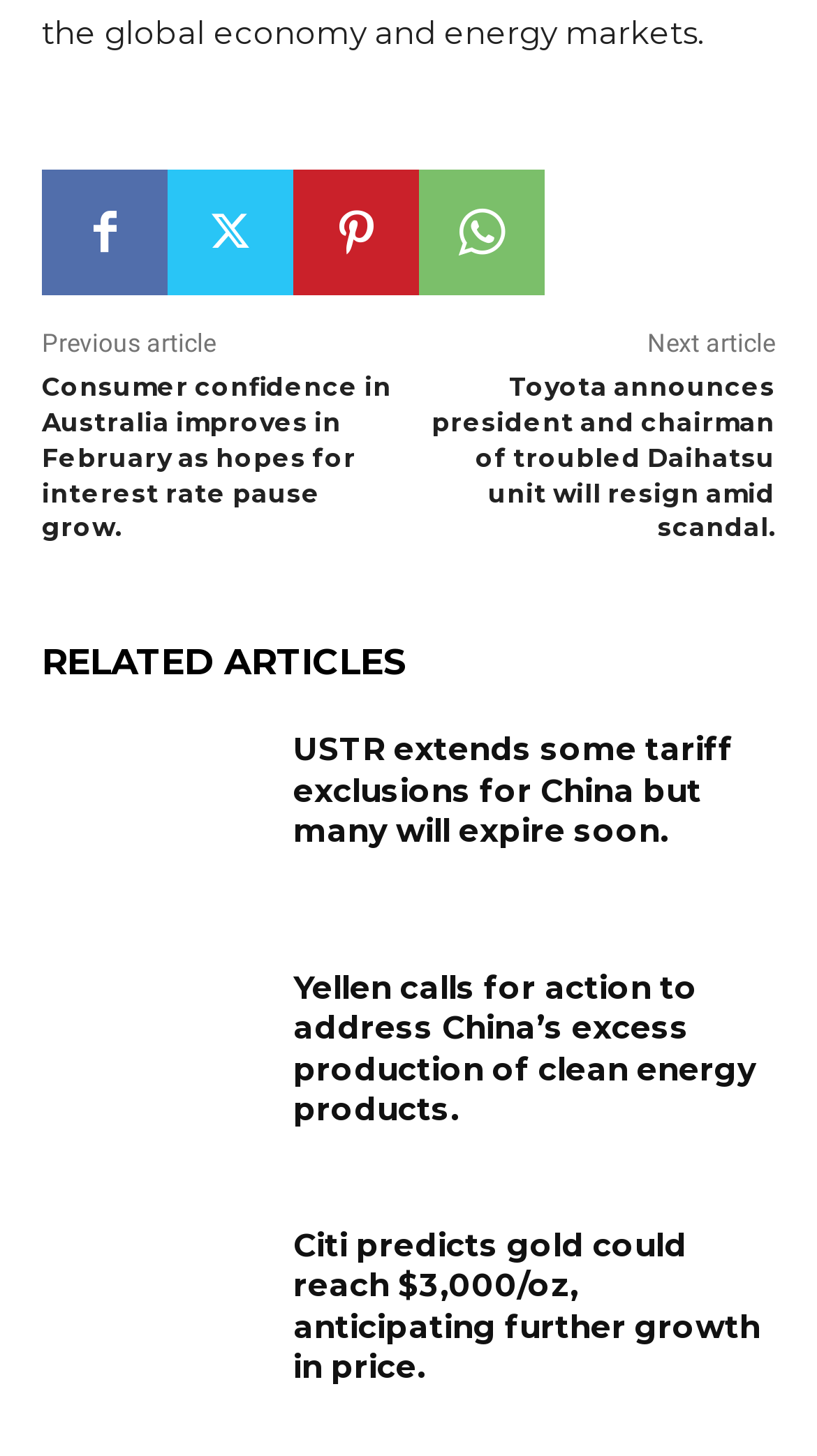Please indicate the bounding box coordinates for the clickable area to complete the following task: "Explore the related article about USTR extending tariff exclusions for China". The coordinates should be specified as four float numbers between 0 and 1, i.e., [left, top, right, bottom].

[0.051, 0.501, 0.321, 0.607]